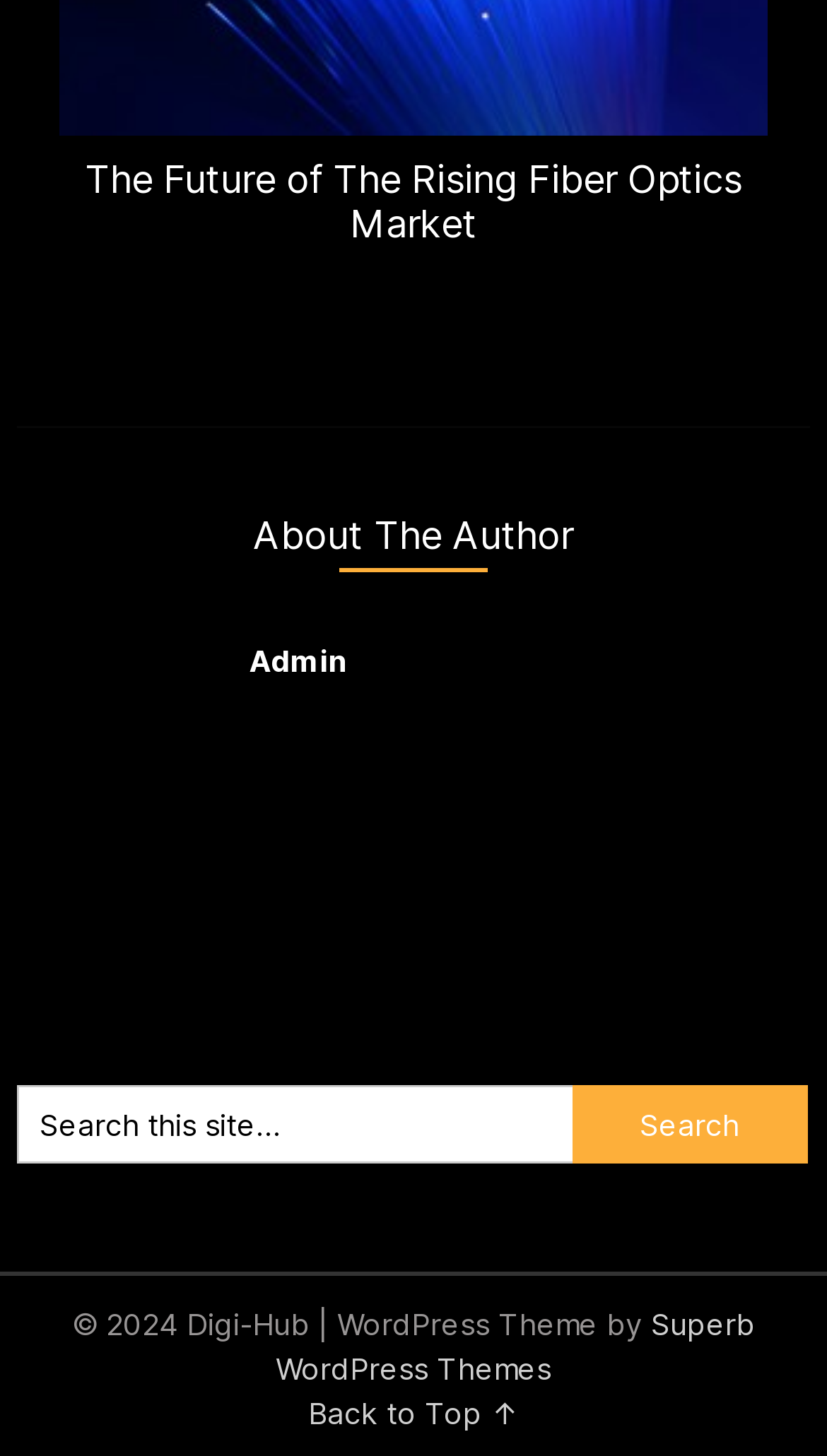What is the author's name?
Provide a short answer using one word or a brief phrase based on the image.

Admin